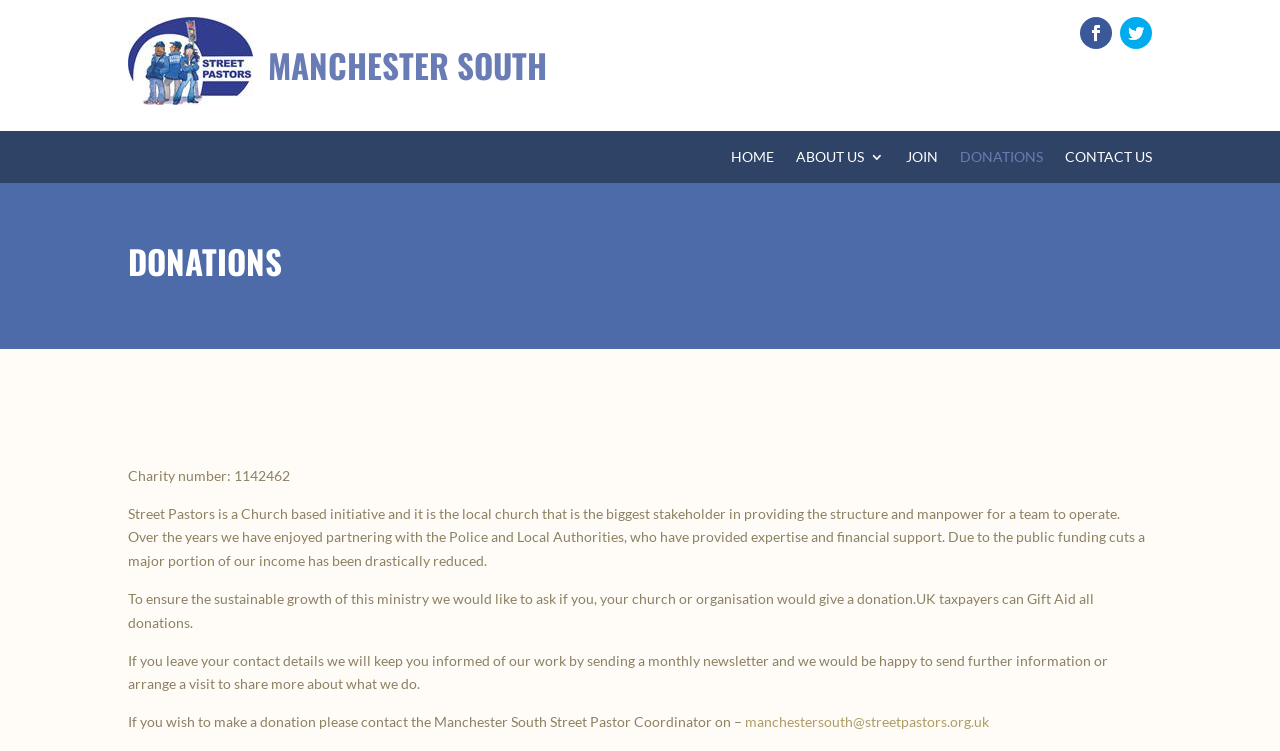How can I contact the Manchester South Street Pastor Coordinator?
Using the visual information from the image, give a one-word or short-phrase answer.

manchestersouth@streetpastors.org.uk